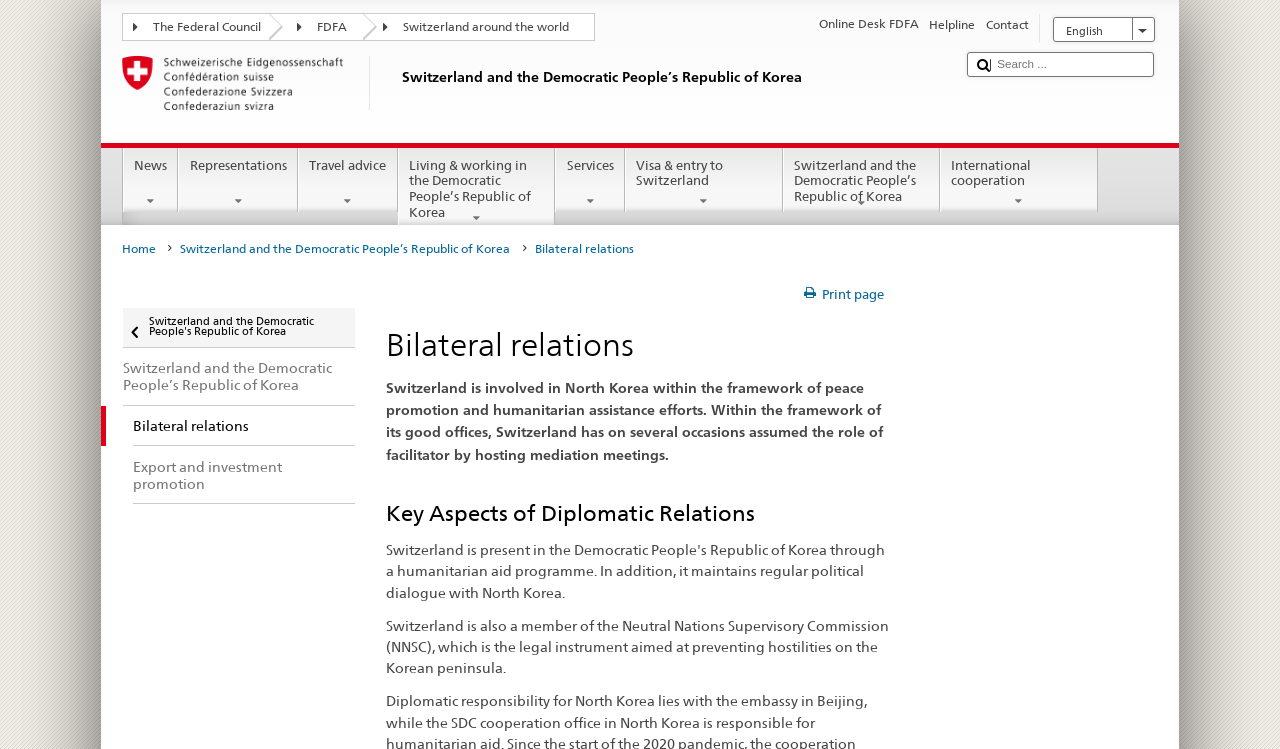What can be found in the 'Service-Navigation' section?
From the screenshot, provide a brief answer in one word or phrase.

Online Desk FDFA, Helpline, Contact